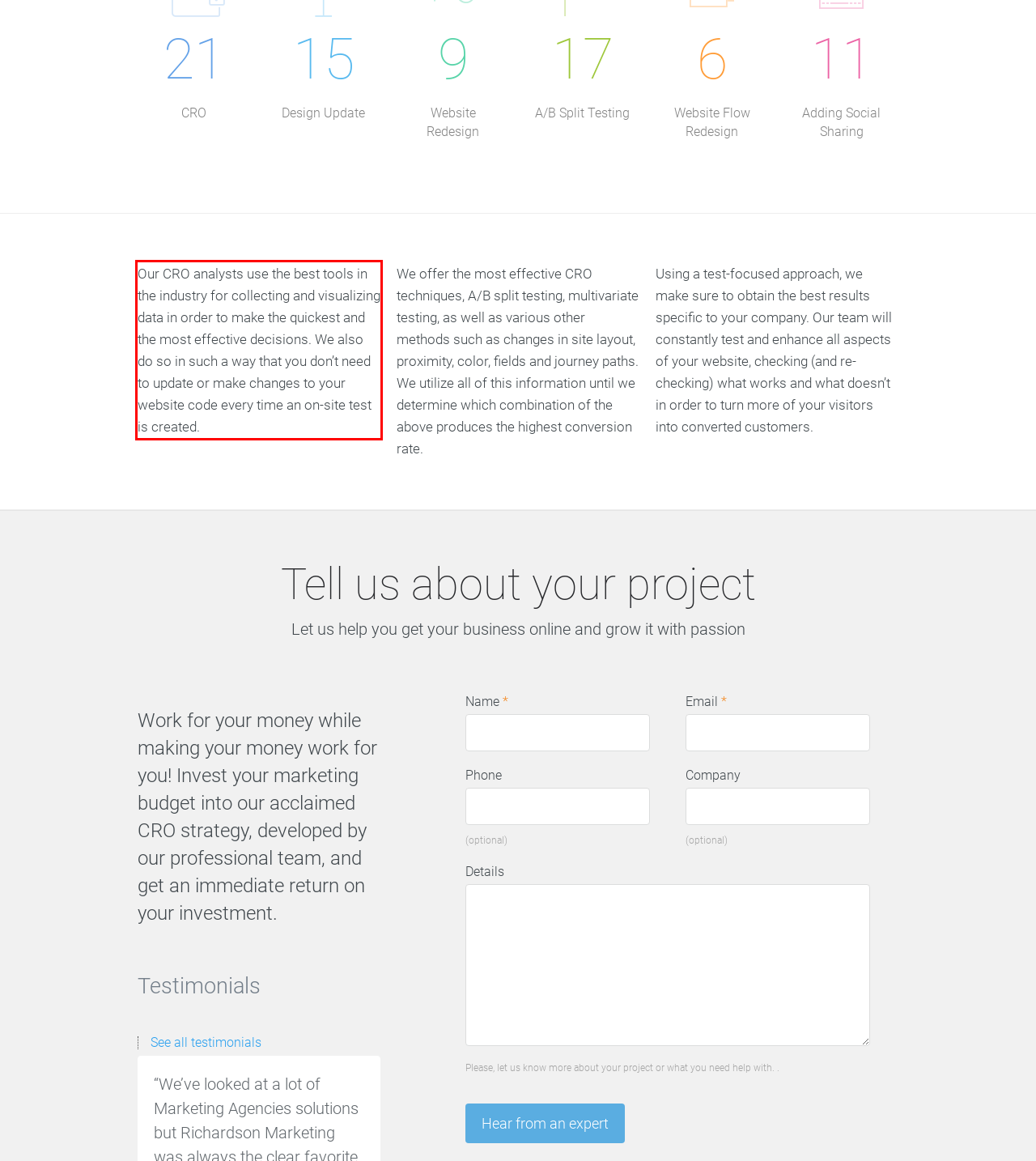You have a screenshot of a webpage where a UI element is enclosed in a red rectangle. Perform OCR to capture the text inside this red rectangle.

Our CRO analysts use the best tools in the industry for collecting and visualizing data in order to make the quickest and the most effective decisions. We also do so in such a way that you don’t need to update or make changes to your website code every time an on-site test is created.